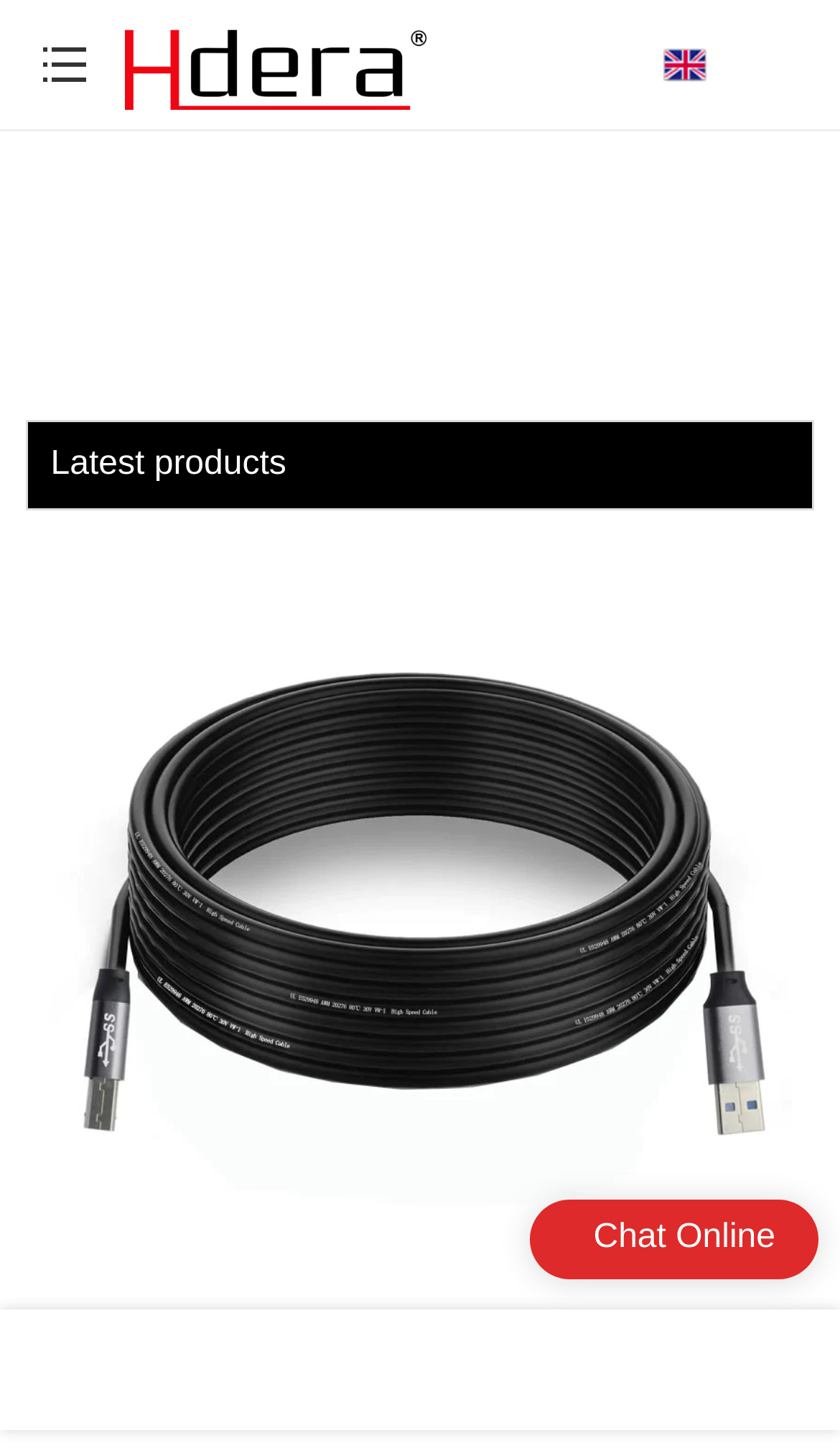Identify the bounding box for the element characterized by the following description: "alt="Logo | HDera HDMI Cable"".

[0.148, 0.015, 0.529, 0.074]